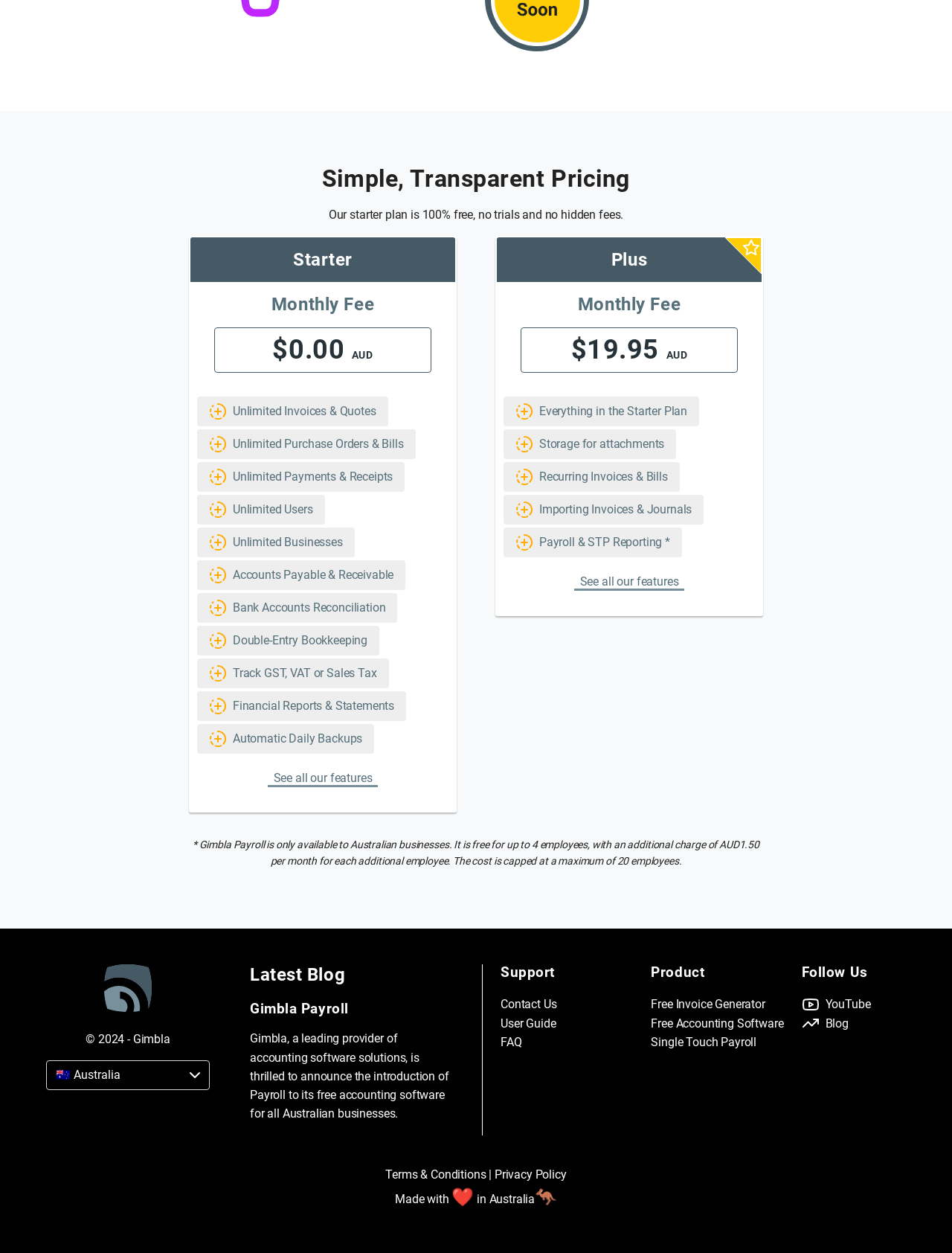Provide the bounding box coordinates for the UI element described in this sentence: "Free Accounting Software". The coordinates should be four float values between 0 and 1, i.e., [left, top, right, bottom].

[0.684, 0.809, 0.823, 0.824]